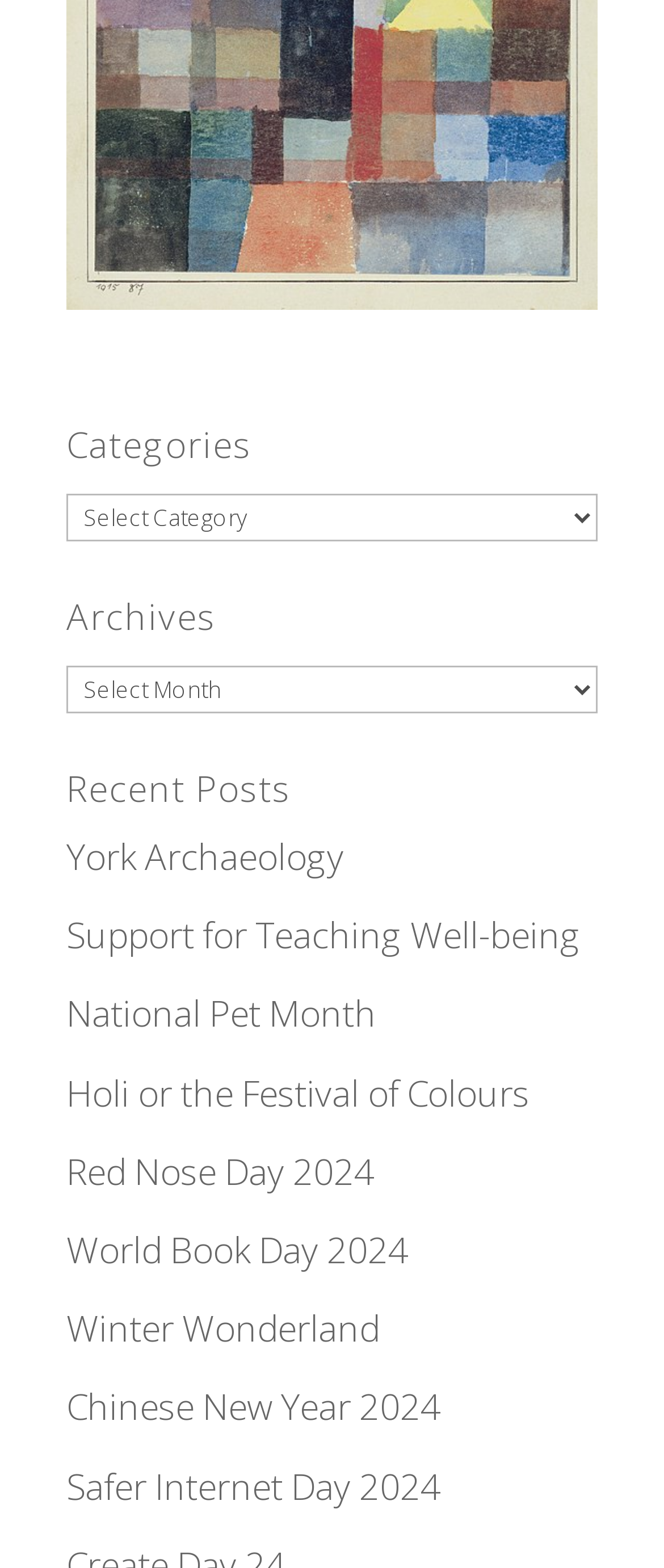Locate the UI element that matches the description National Pet Month in the webpage screenshot. Return the bounding box coordinates in the format (top-left x, top-left y, bottom-right x, bottom-right y), with values ranging from 0 to 1.

[0.1, 0.631, 0.567, 0.662]